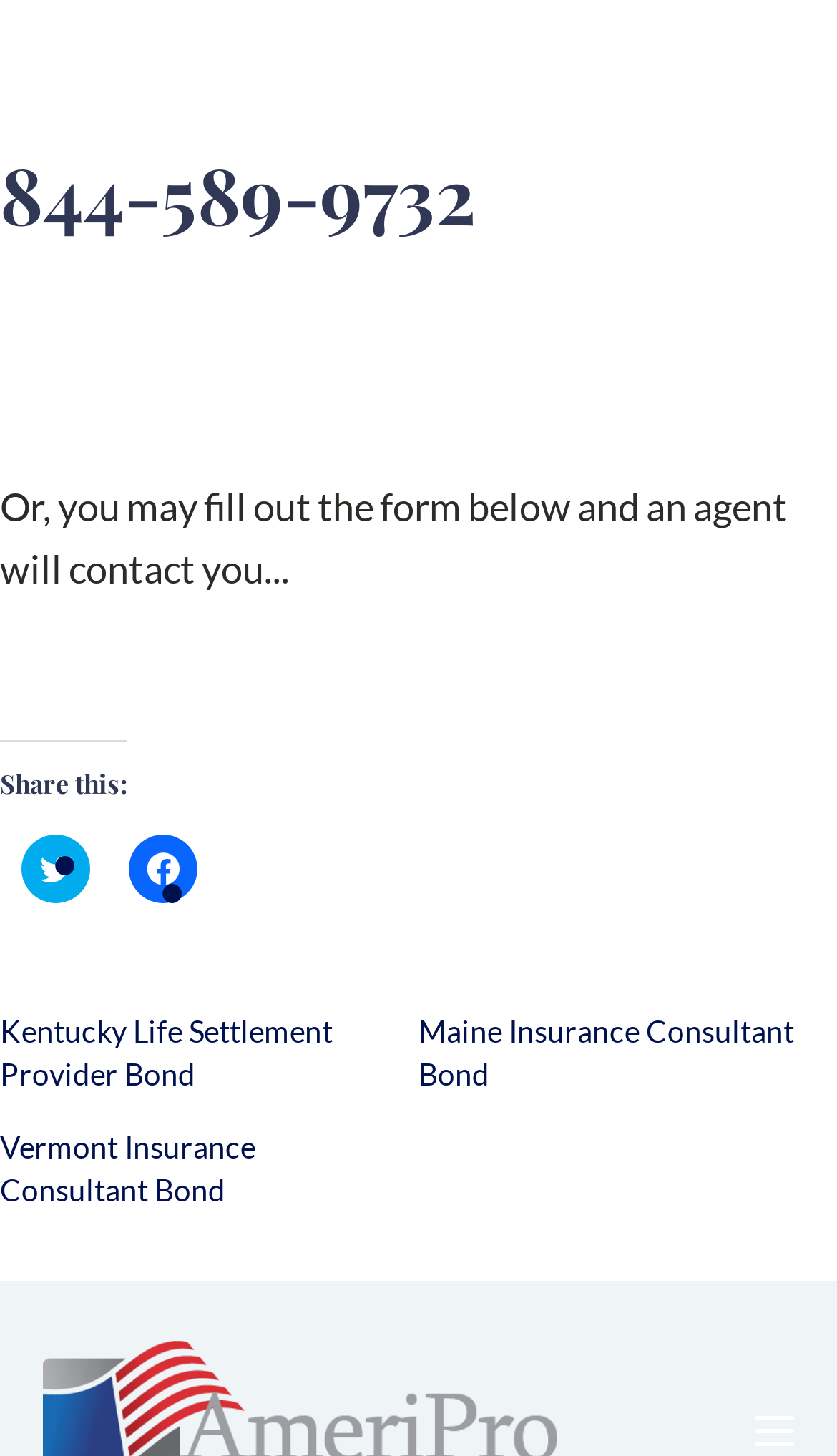What is the position of the 'Share this:' heading?
Offer a detailed and full explanation in response to the question.

Based on the bounding box coordinates, the 'Share this:' heading has a y1 value of 0.508, which is roughly in the middle of the webpage, so it is positioned in the middle.